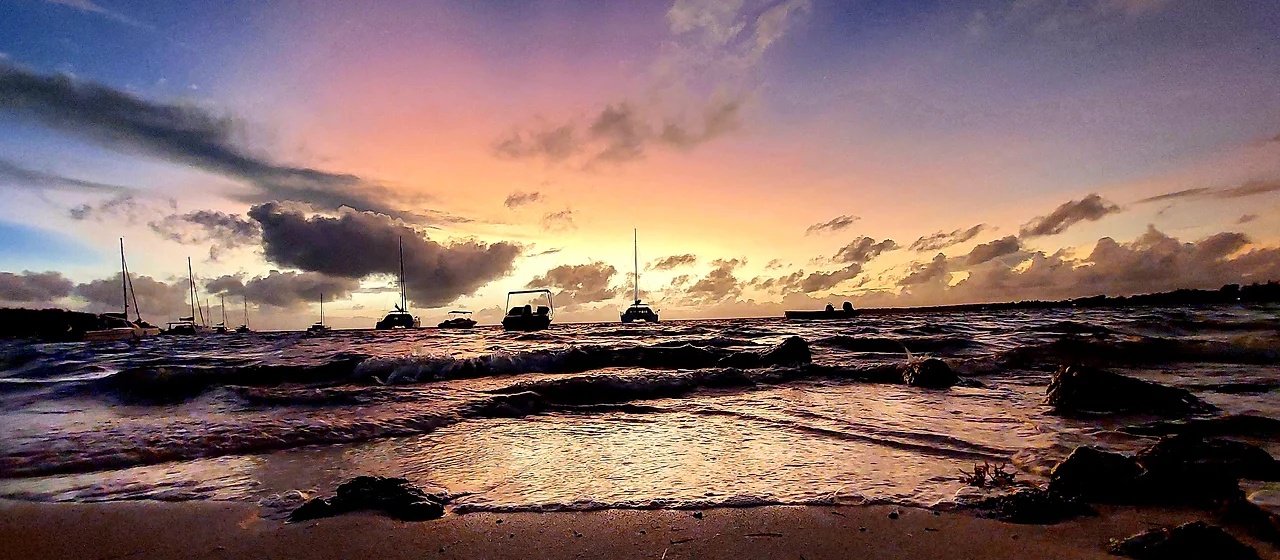What is reflected in the waves? From the image, respond with a single word or brief phrase.

Warm colors of the sky